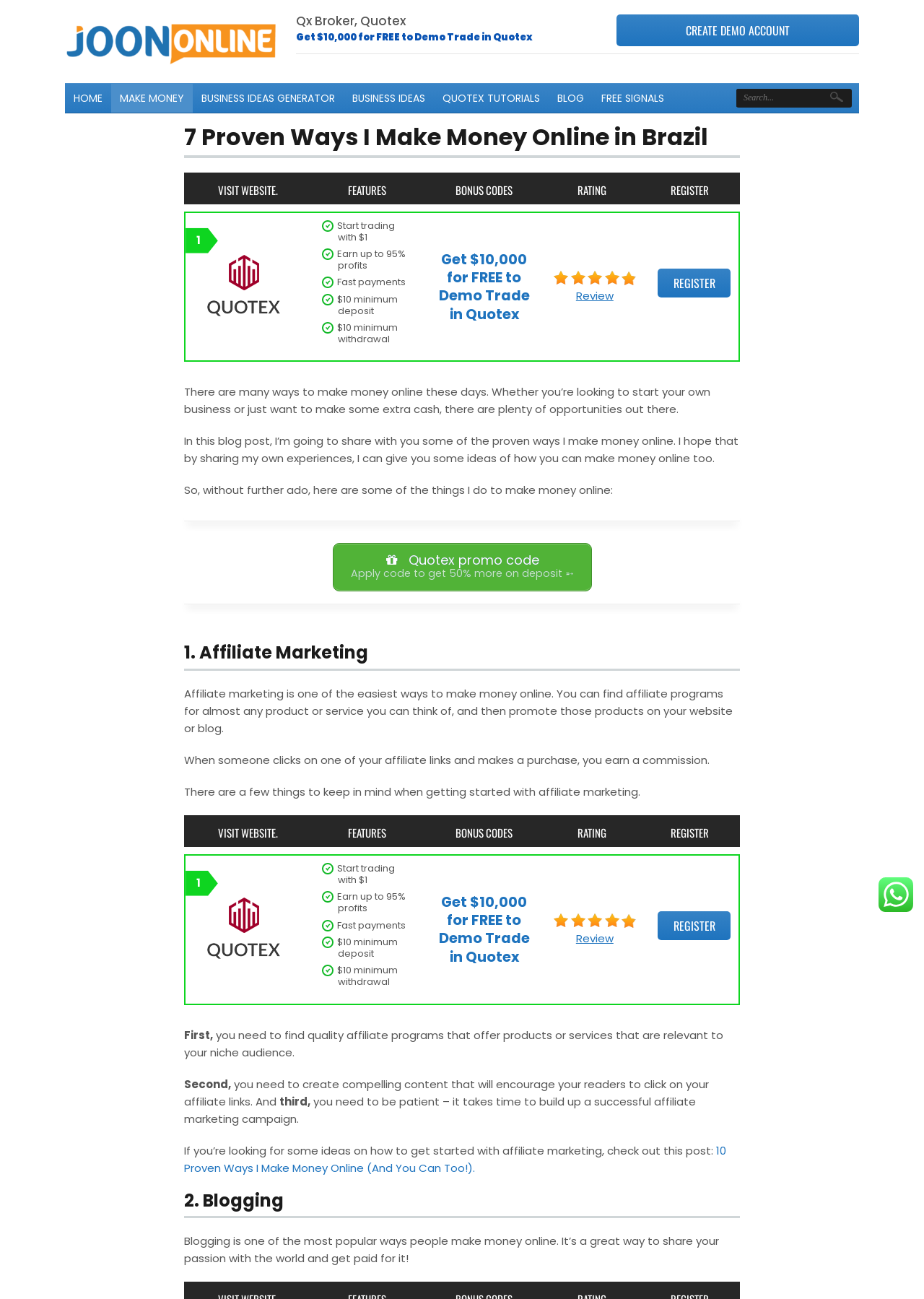What is the name of the affiliate program mentioned?
Provide a thorough and detailed answer to the question.

The name of the affiliate program mentioned can be found in the section that talks about affiliate marketing. The author mentions promoting products or services on their website or blog, and Quotex is mentioned as an example of an affiliate program.